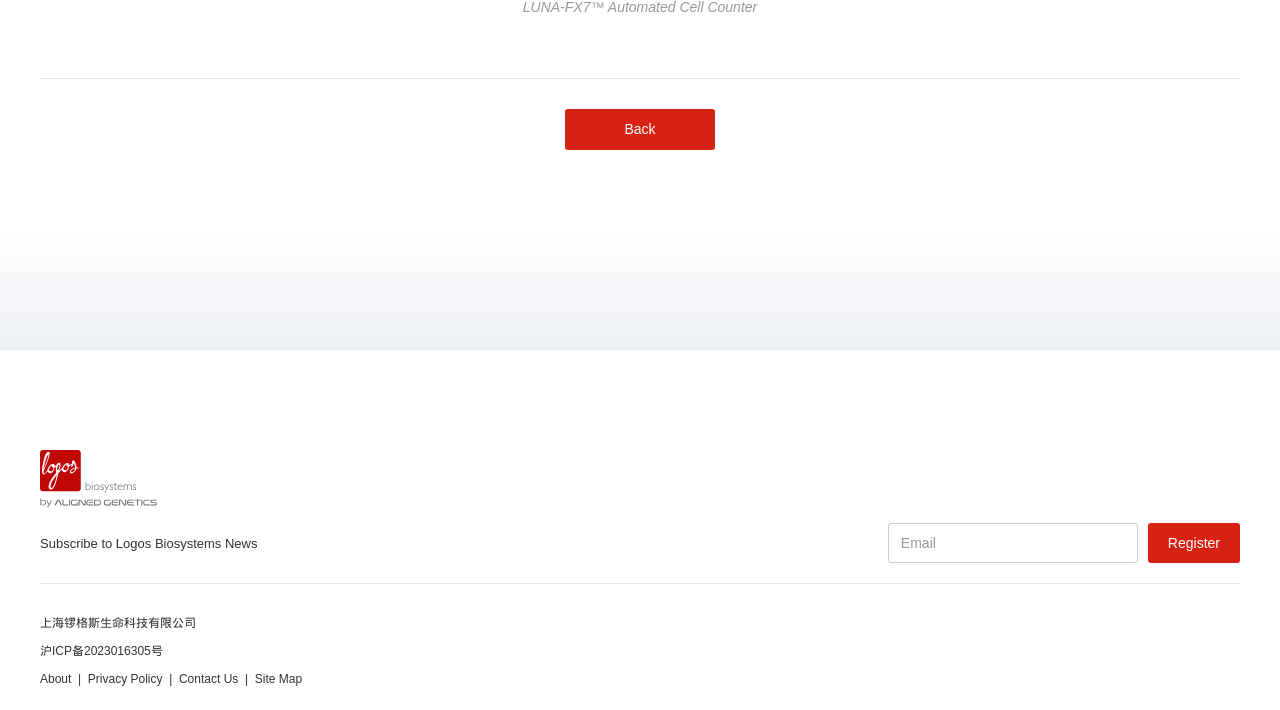Answer the following query concisely with a single word or phrase:
What is the purpose of the links at the bottom of the page?

To access related pages